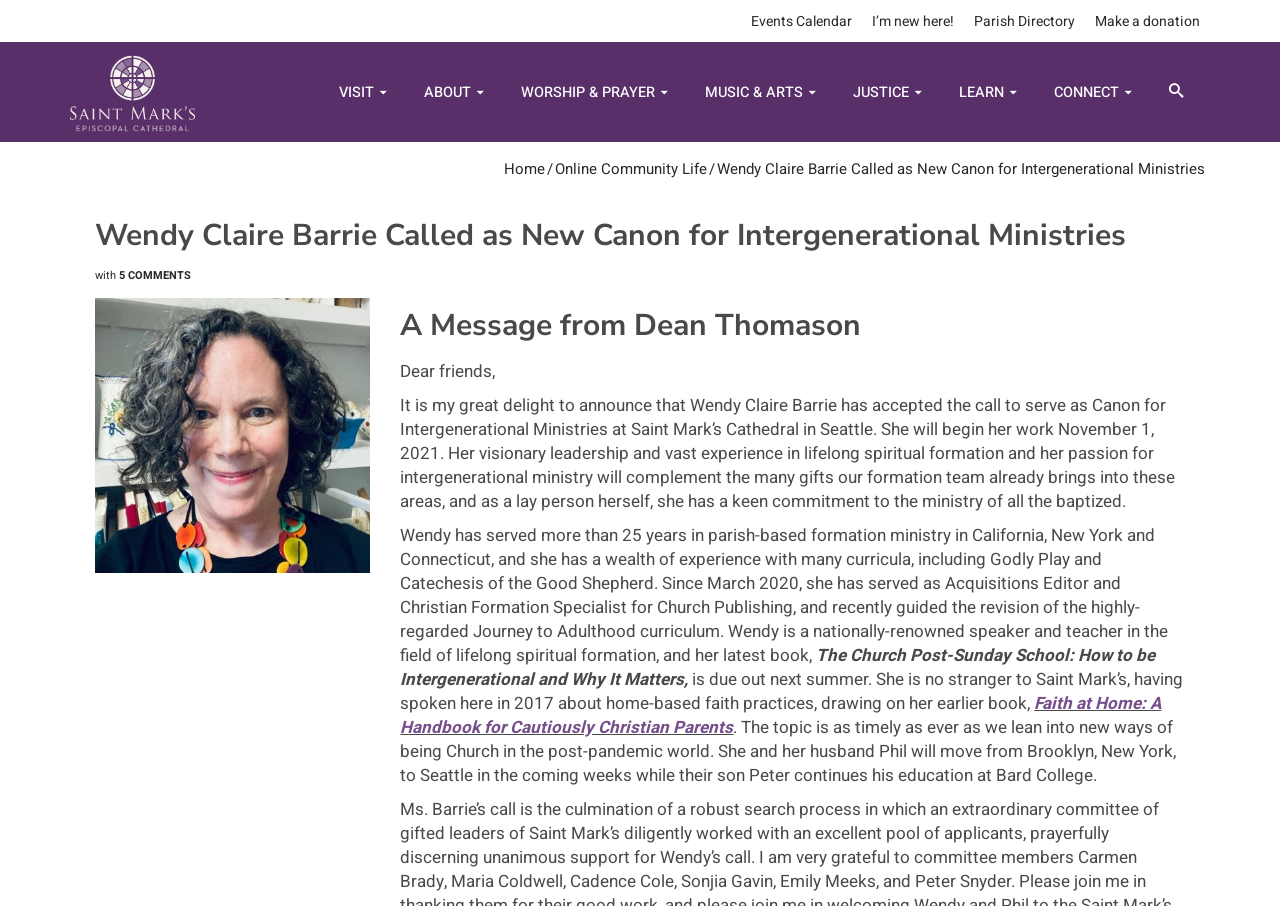What is the name of the curriculum that Wendy Claire Barrie recently guided the revision of?
Give a detailed response to the question by analyzing the screenshot.

I found the answer by reading the text 'she has recently guided the revision of the highly-regarded Journey to Adulthood curriculum.' which indicates that Journey to Adulthood is the name of the curriculum that Wendy Claire Barrie recently guided the revision of.